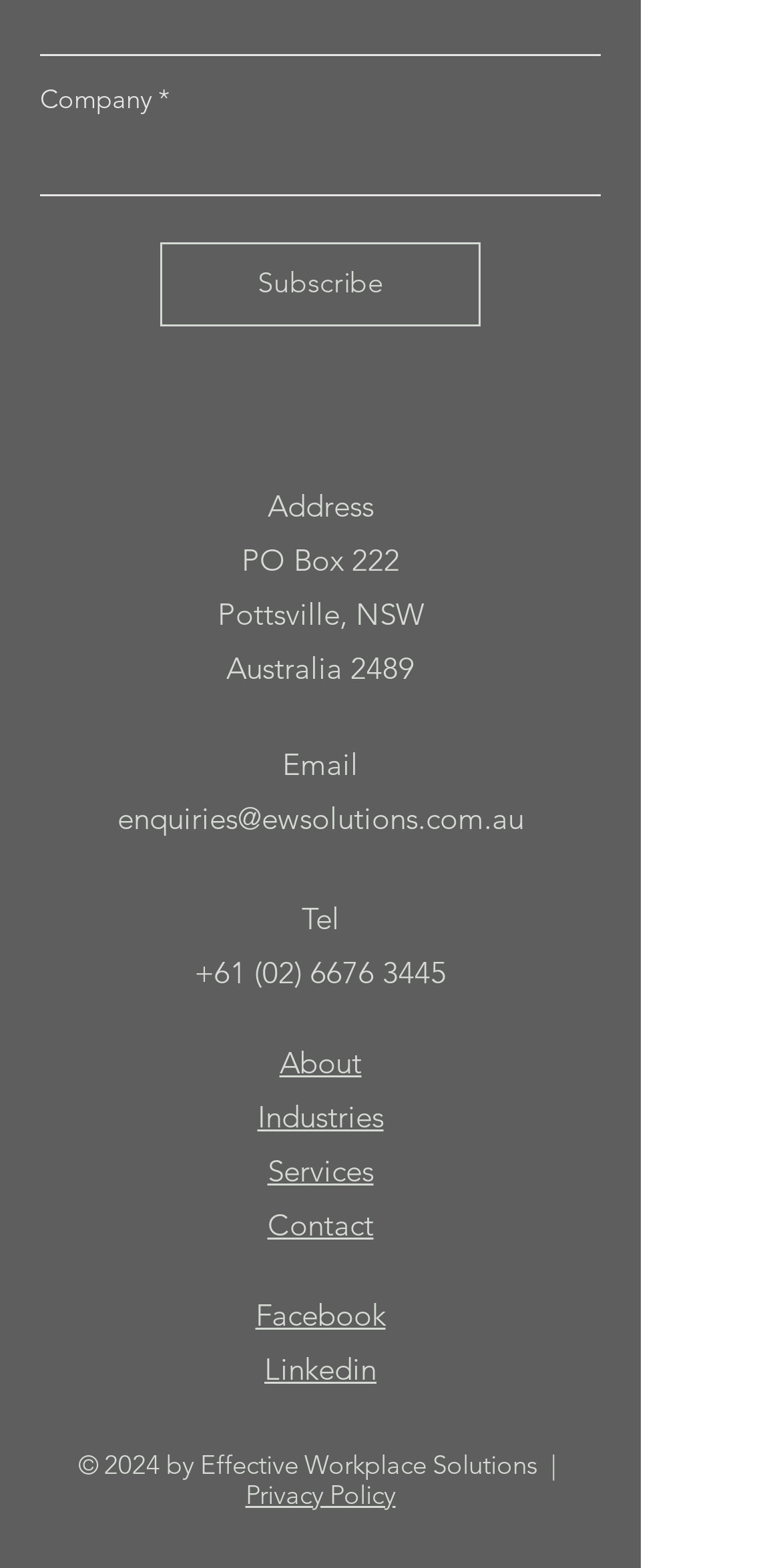Specify the bounding box coordinates of the area to click in order to execute this command: 'Enter company name'. The coordinates should consist of four float numbers ranging from 0 to 1, and should be formatted as [left, top, right, bottom].

[0.051, 0.082, 0.769, 0.125]